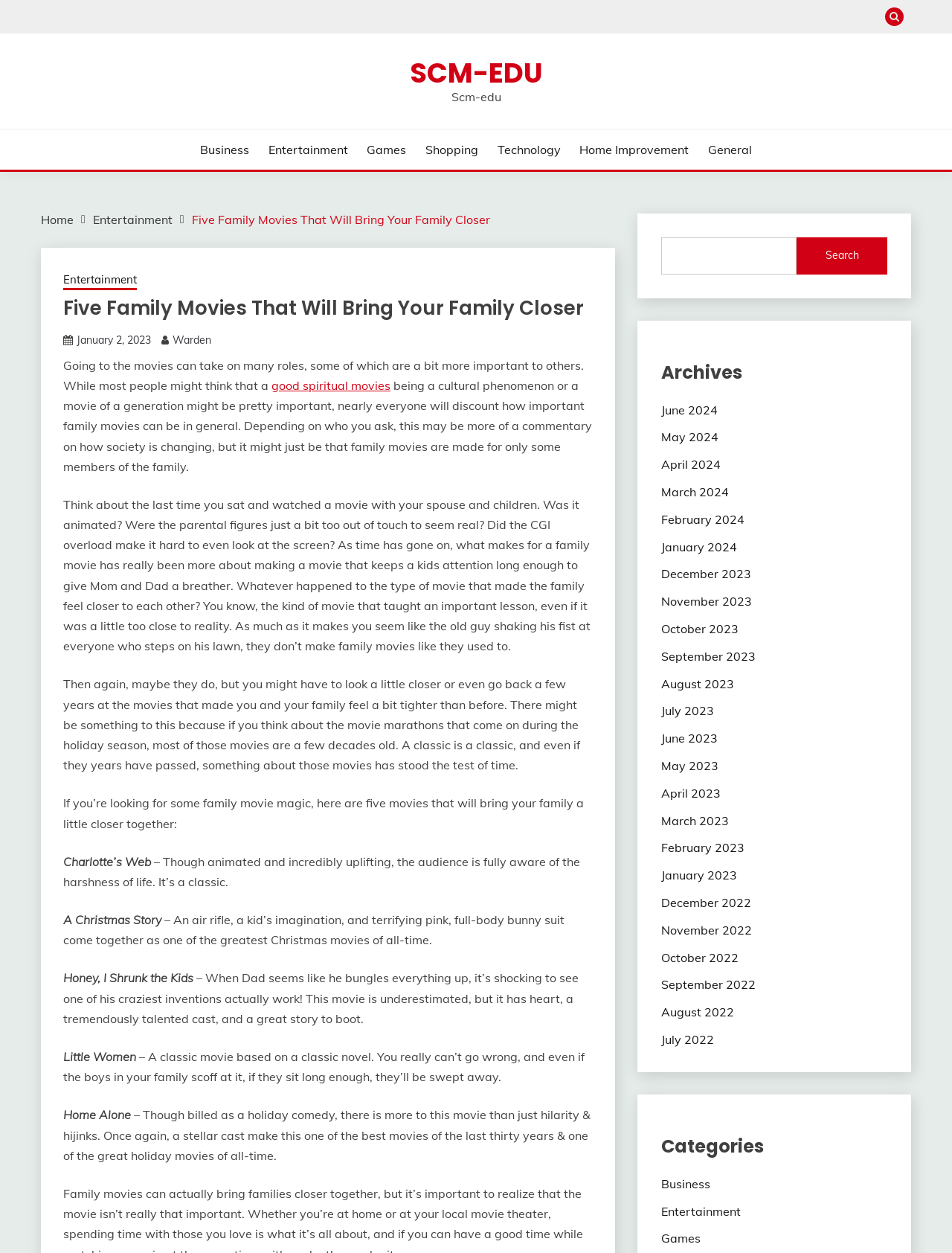Find the bounding box coordinates of the element to click in order to complete the given instruction: "Search for good spiritual movies."

[0.285, 0.302, 0.41, 0.314]